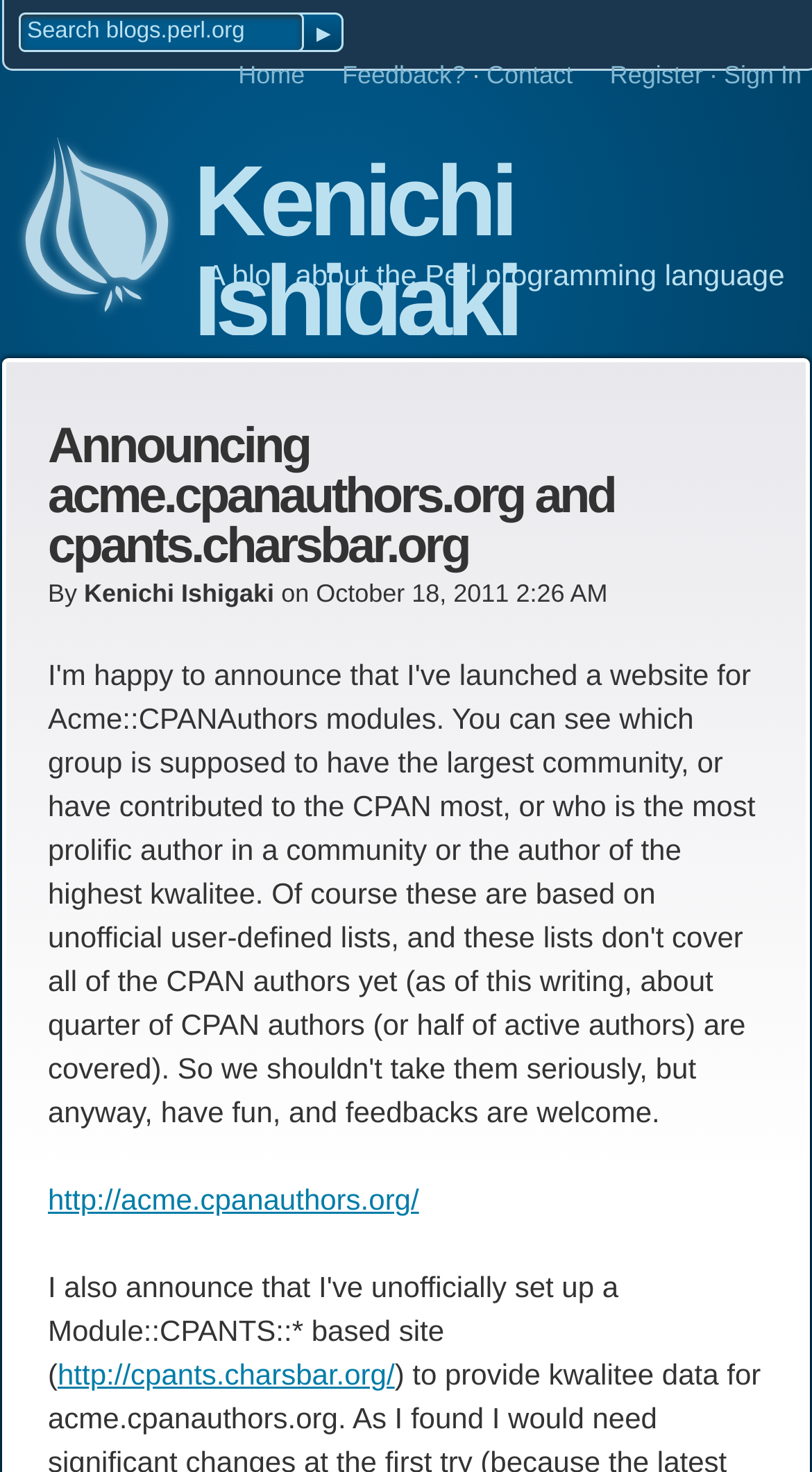Determine the bounding box coordinates of the UI element described by: "name="search" placeholder="Search blogs.perl.org"".

[0.023, 0.008, 0.374, 0.035]